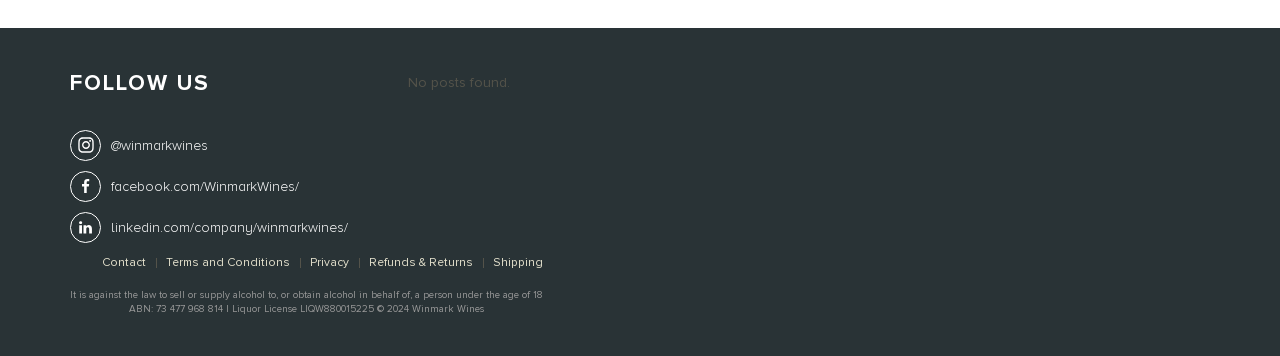Please identify the bounding box coordinates of the clickable element to fulfill the following instruction: "View Terms and Conditions". The coordinates should be four float numbers between 0 and 1, i.e., [left, top, right, bottom].

[0.13, 0.711, 0.234, 0.767]